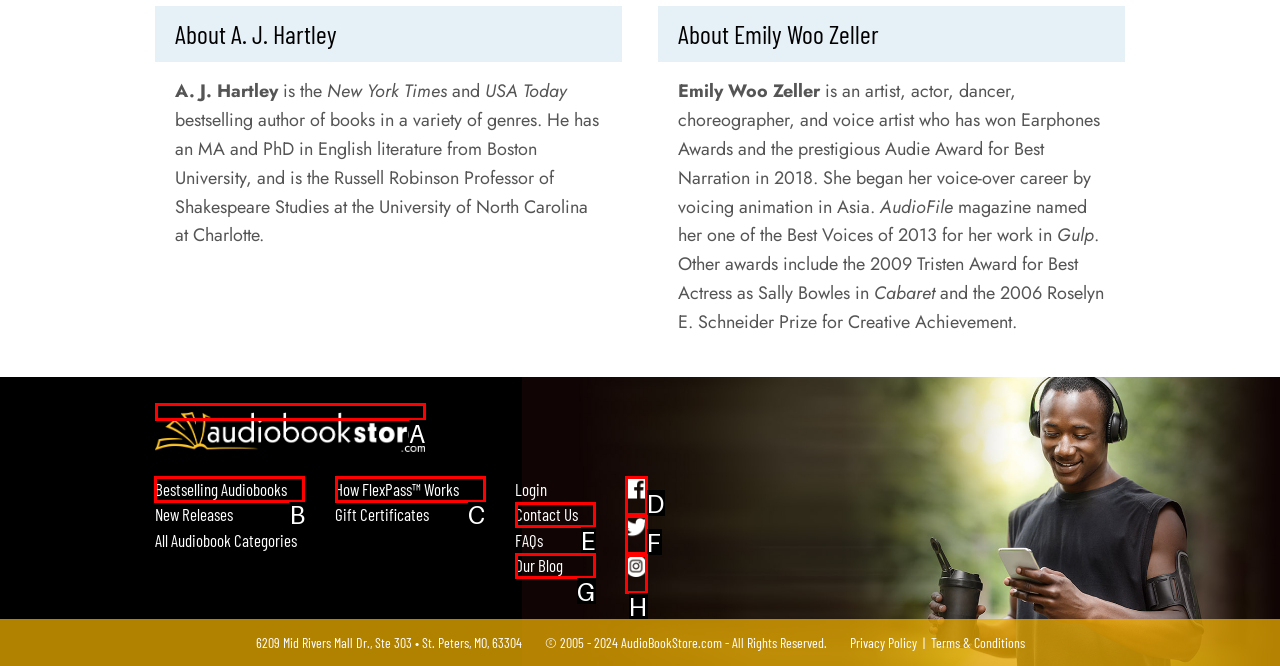Identify the correct UI element to click to achieve the task: Go to the 'Bestselling Audiobooks' page.
Answer with the letter of the appropriate option from the choices given.

B